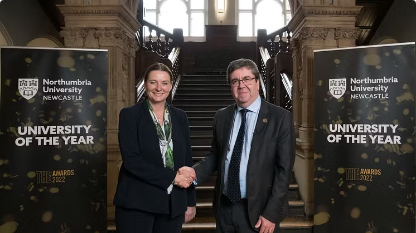Utilize the details in the image to give a detailed response to the question: What is the occasion where Rt Hon Gillian Keegan is discussing initiatives?

The question asks about the occasion where Rt Hon Gillian Keegan is discussing initiatives. According to the caption, the occasion is the visit of Rt Hon Gillian Keegan, the Secretary of State for Education, to Northumbria University in Newcastle, where she is discussing initiatives aimed at unlocking opportunities for young people in the region and highlighting groundbreaking research with global implications.